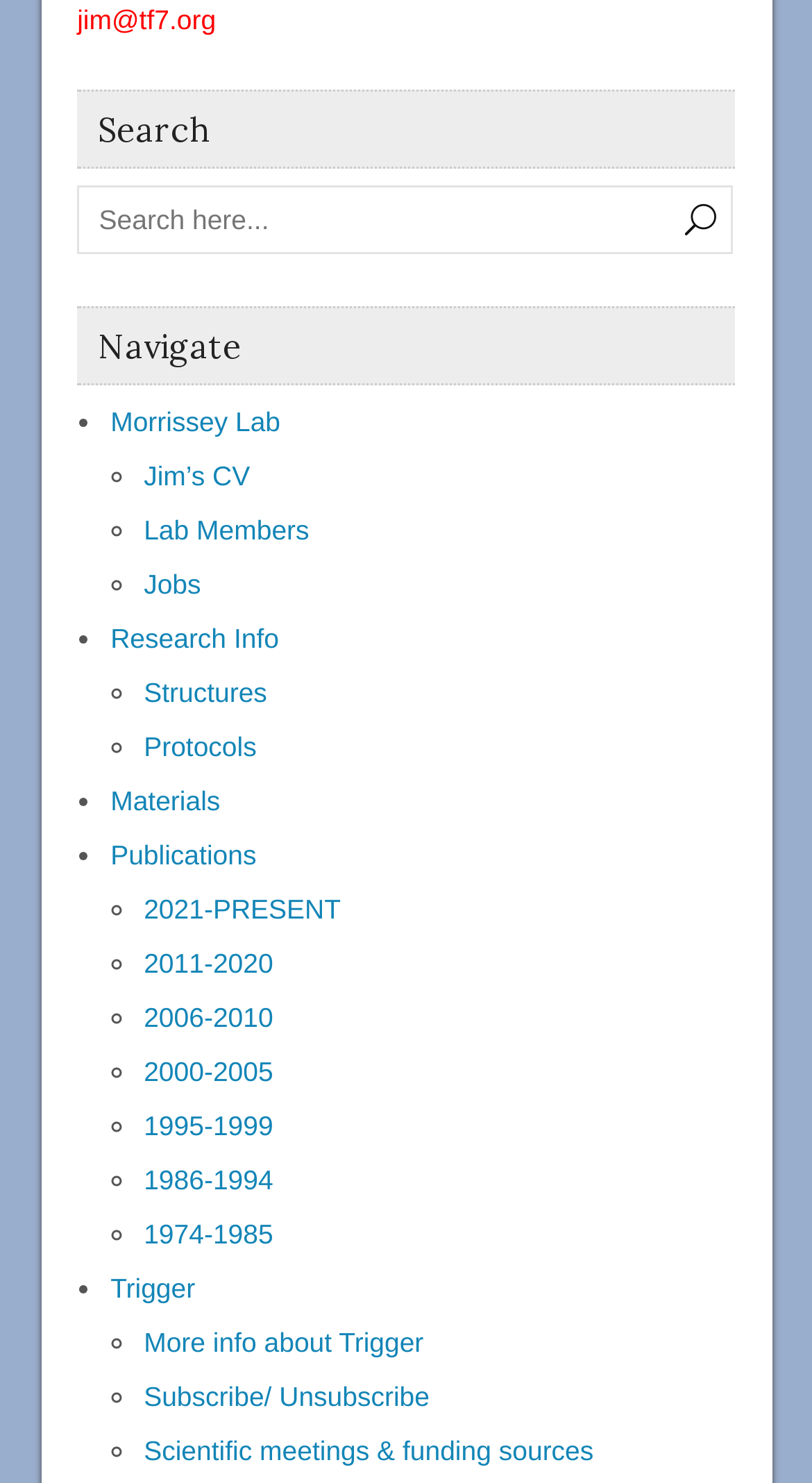Determine the bounding box coordinates for the element that should be clicked to follow this instruction: "Check the Structures page". The coordinates should be given as four float numbers between 0 and 1, in the format [left, top, right, bottom].

[0.177, 0.457, 0.329, 0.478]